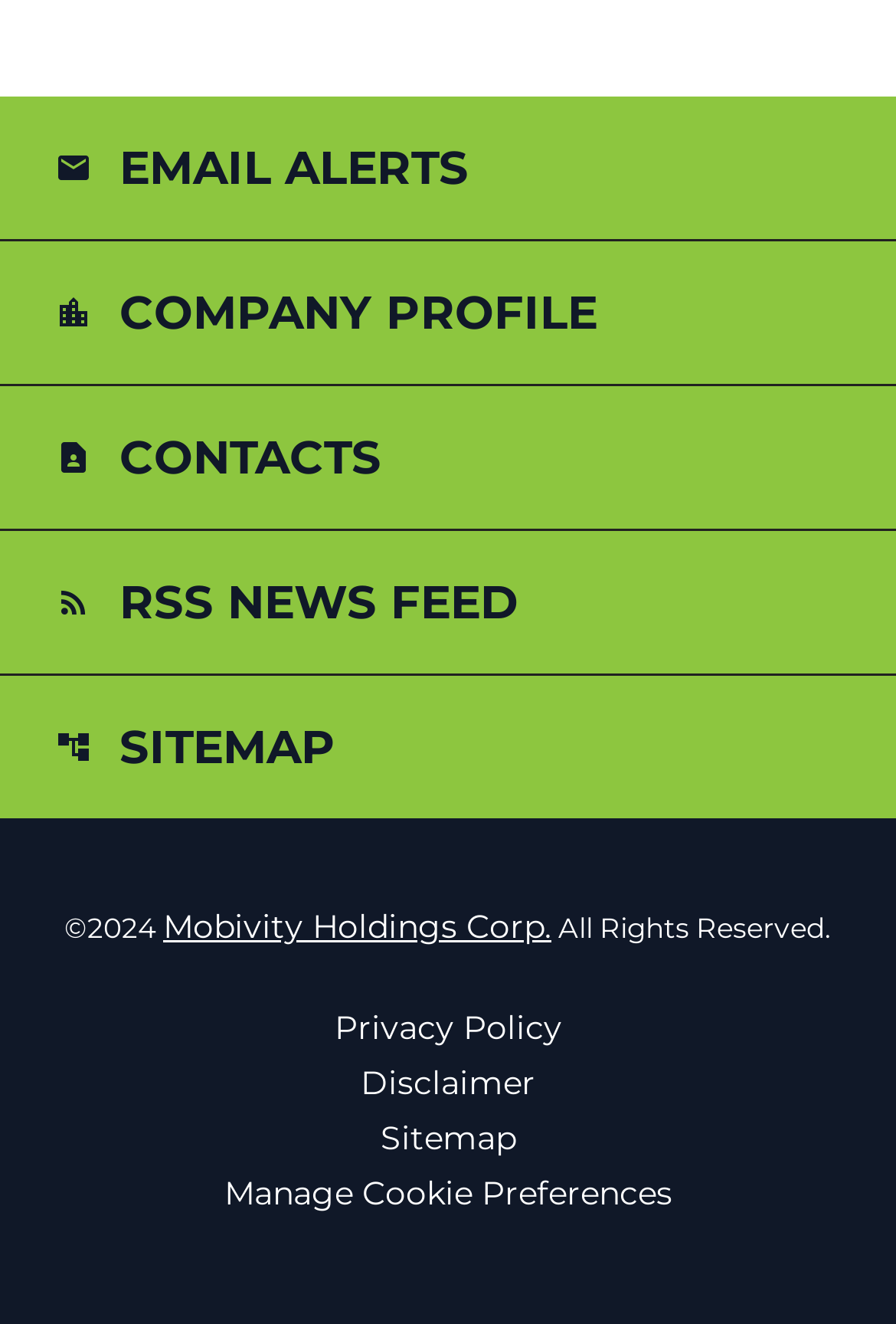Find and indicate the bounding box coordinates of the region you should select to follow the given instruction: "Get email alerts".

[0.0, 0.073, 1.0, 0.181]